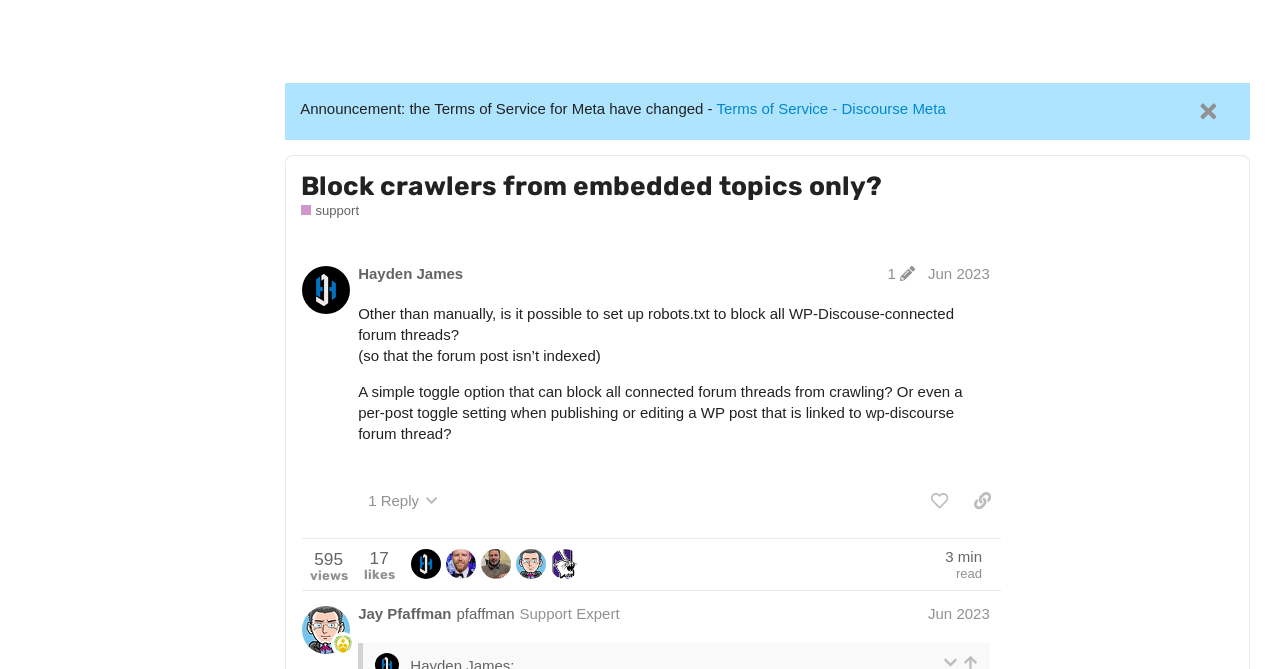What is the date of the post by Angus McLeod?
Please provide a single word or phrase as the answer based on the screenshot.

Jun 19, 2023